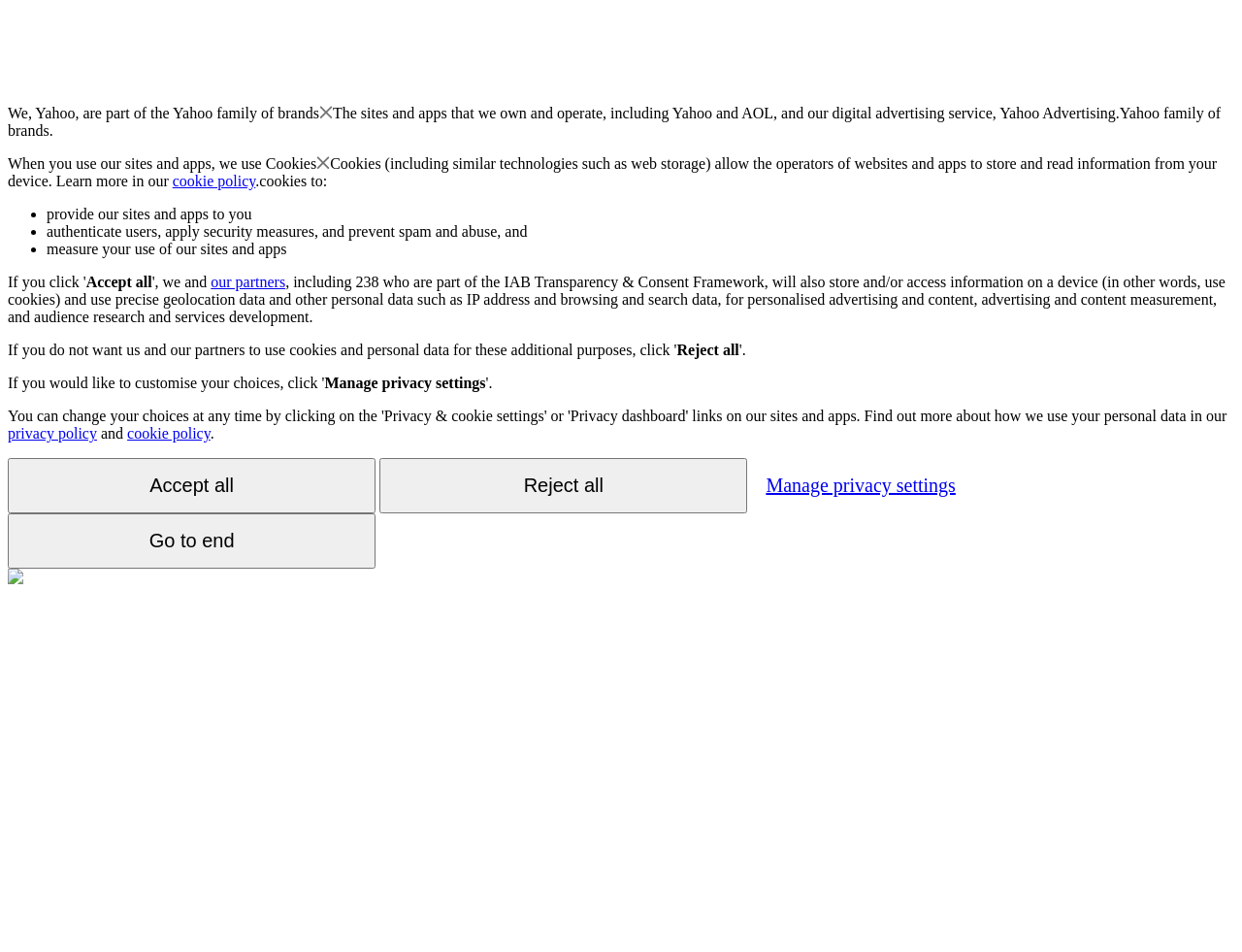What is the purpose of cookies on this website?
Look at the screenshot and respond with a single word or phrase.

Store and read information